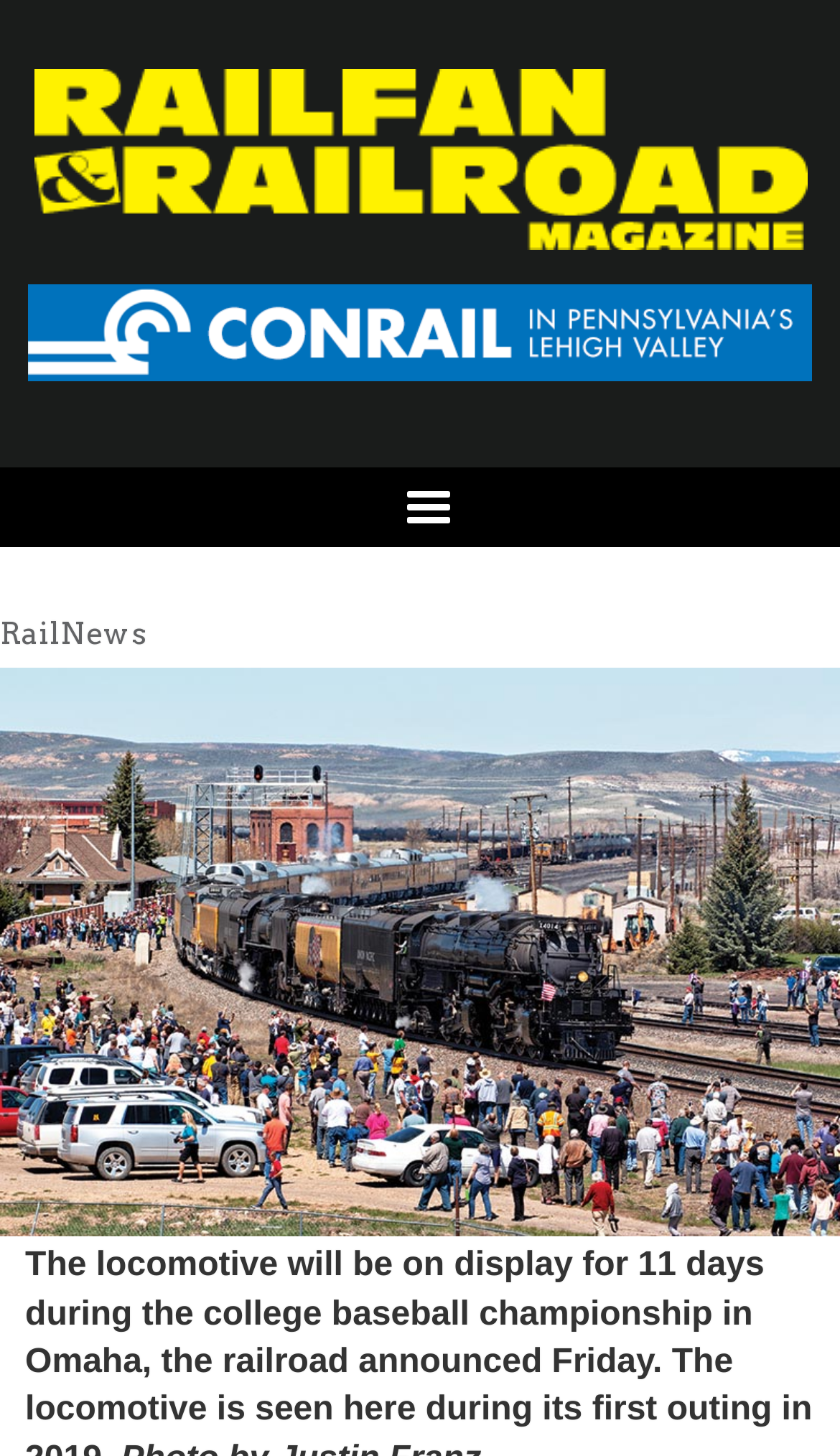What is the name of the magazine?
Deliver a detailed and extensive answer to the question.

I found the answer by looking at the heading element with the text 'Railfan & Railroad Magazine' which is located at the top of the page.